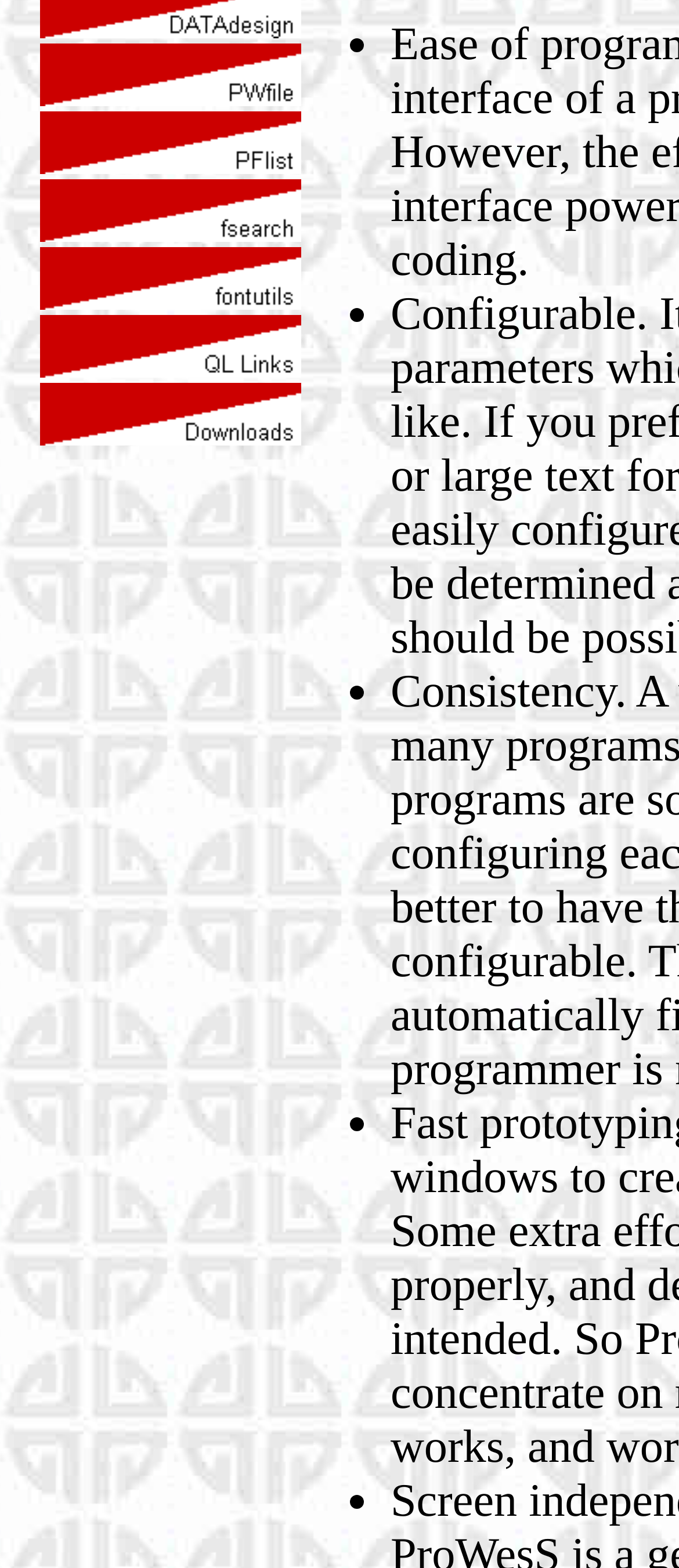Based on the description "alt="fsearch"", find the bounding box of the specified UI element.

[0.059, 0.14, 0.444, 0.159]